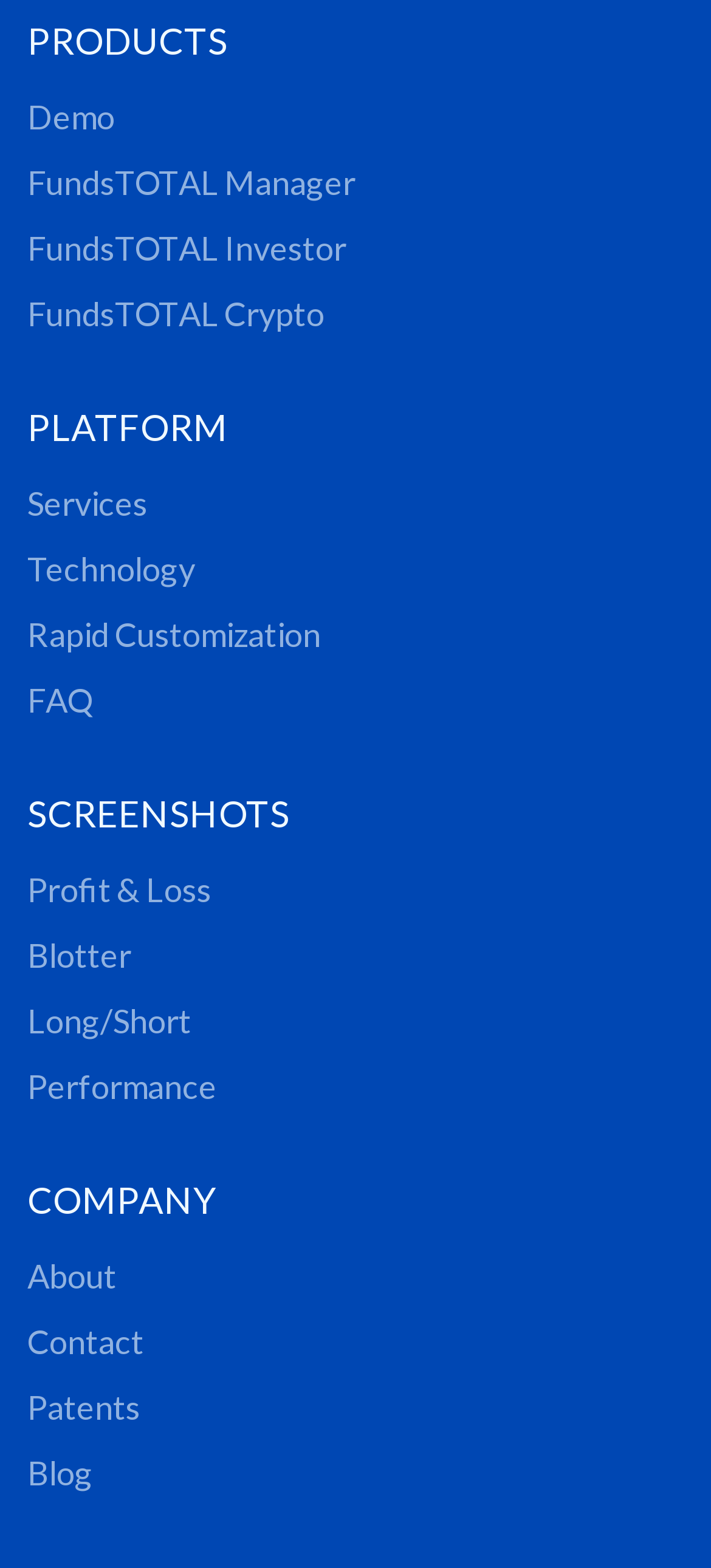Find the bounding box coordinates for the element described here: "FundsTOTAL Investor".

[0.038, 0.145, 0.487, 0.17]